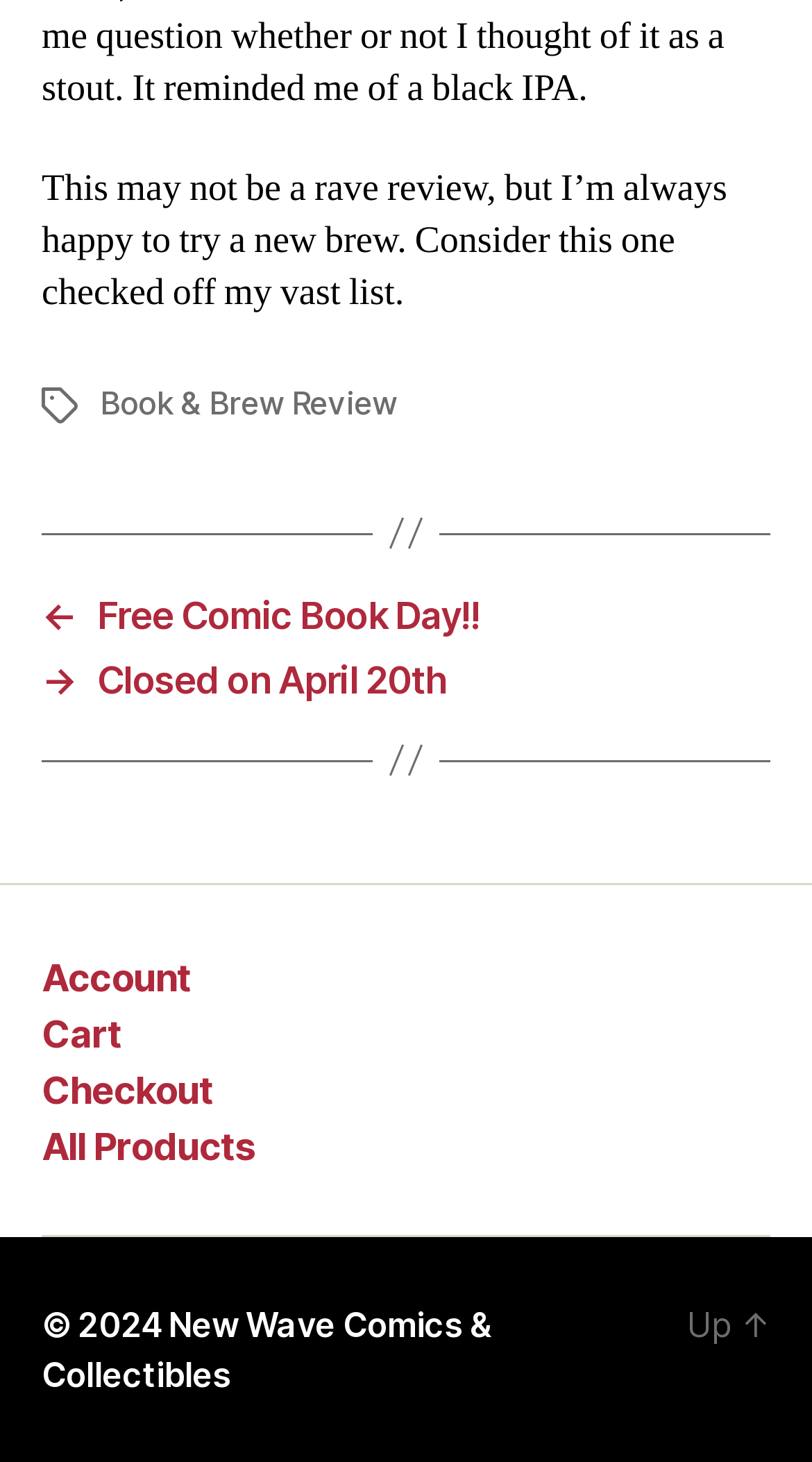How many posts are listed in the 'Post' section?
Please use the visual content to give a single word or phrase answer.

2